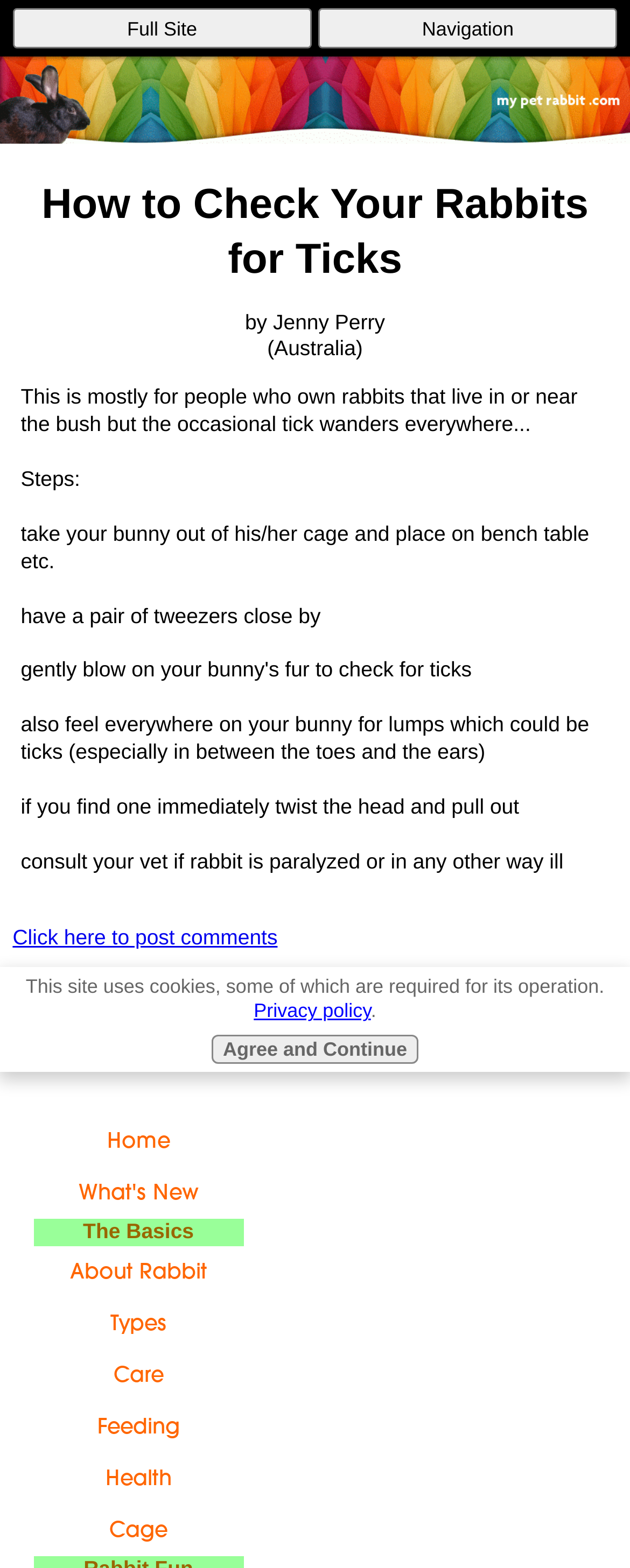What should you do if you find a tick on your rabbit?
From the details in the image, provide a complete and detailed answer to the question.

If you find a tick on your rabbit, you should twist the head and pull out, as mentioned in the text 'if you find one immediately twist the head and pull out'.